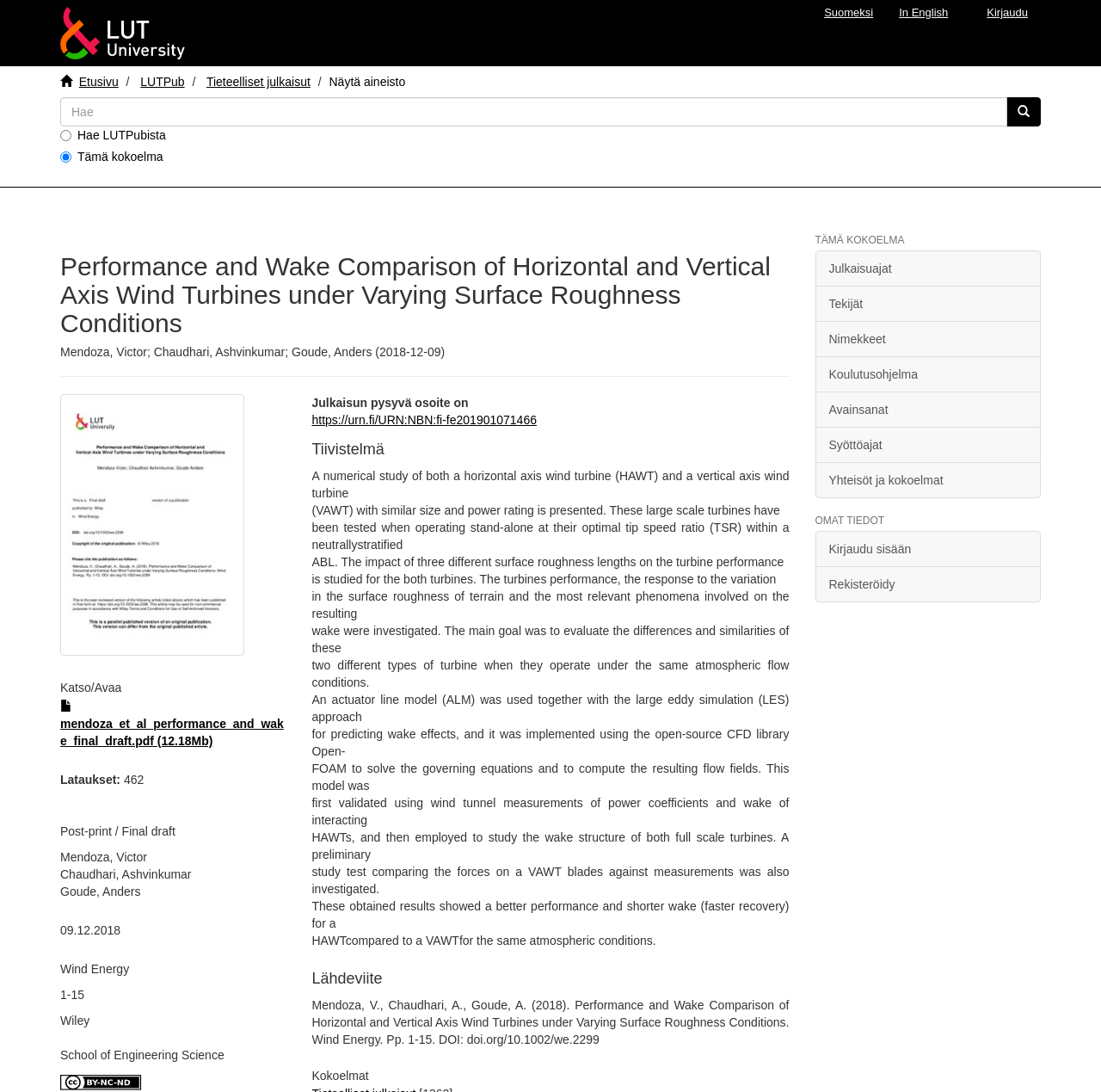What is the name of the first author of the research paper? Please answer the question using a single word or phrase based on the image.

Mendoza, Victor